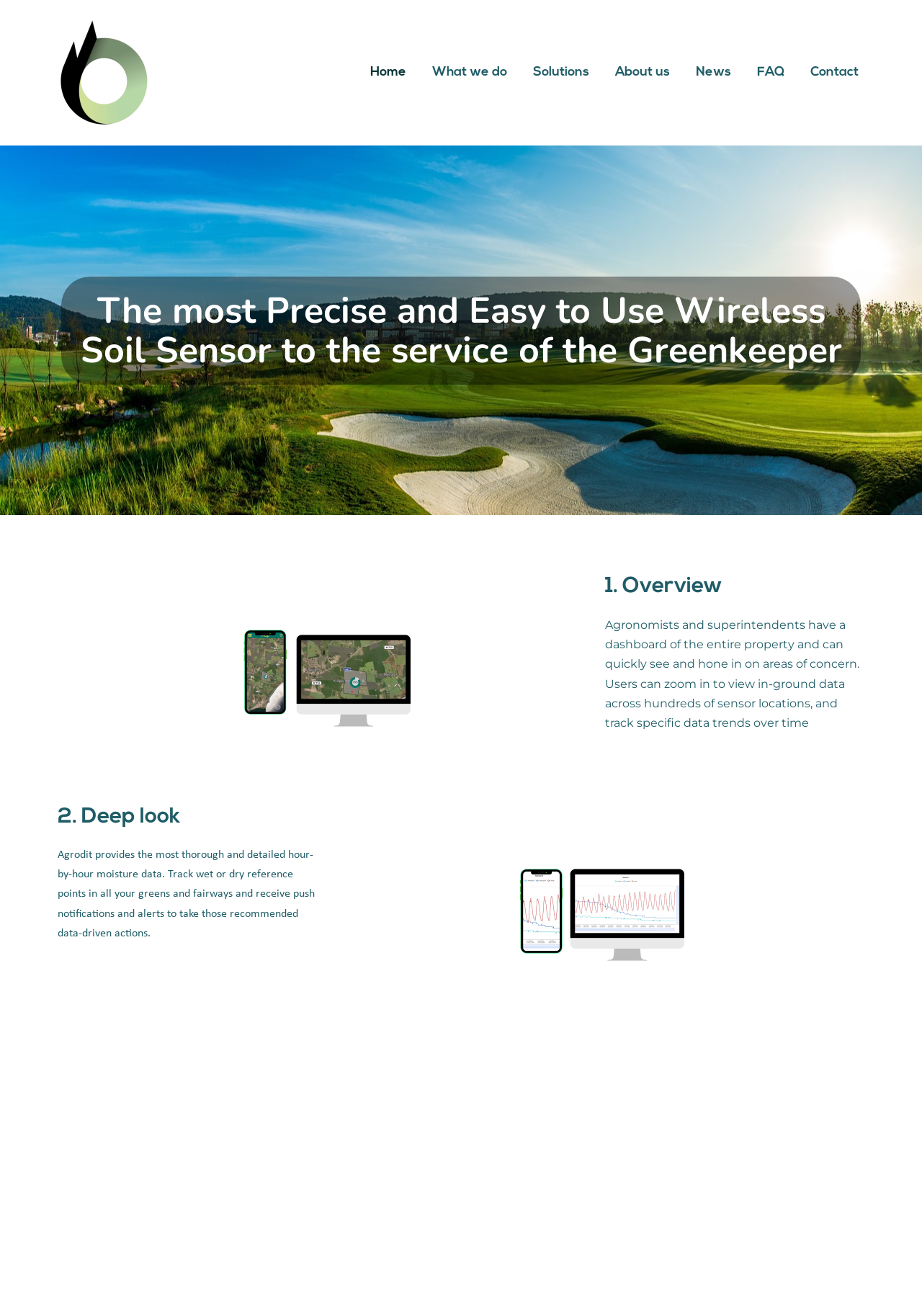Please locate the bounding box coordinates of the element's region that needs to be clicked to follow the instruction: "Click on the Agrodit logo". The bounding box coordinates should be provided as four float numbers between 0 and 1, i.e., [left, top, right, bottom].

[0.055, 0.014, 0.172, 0.096]